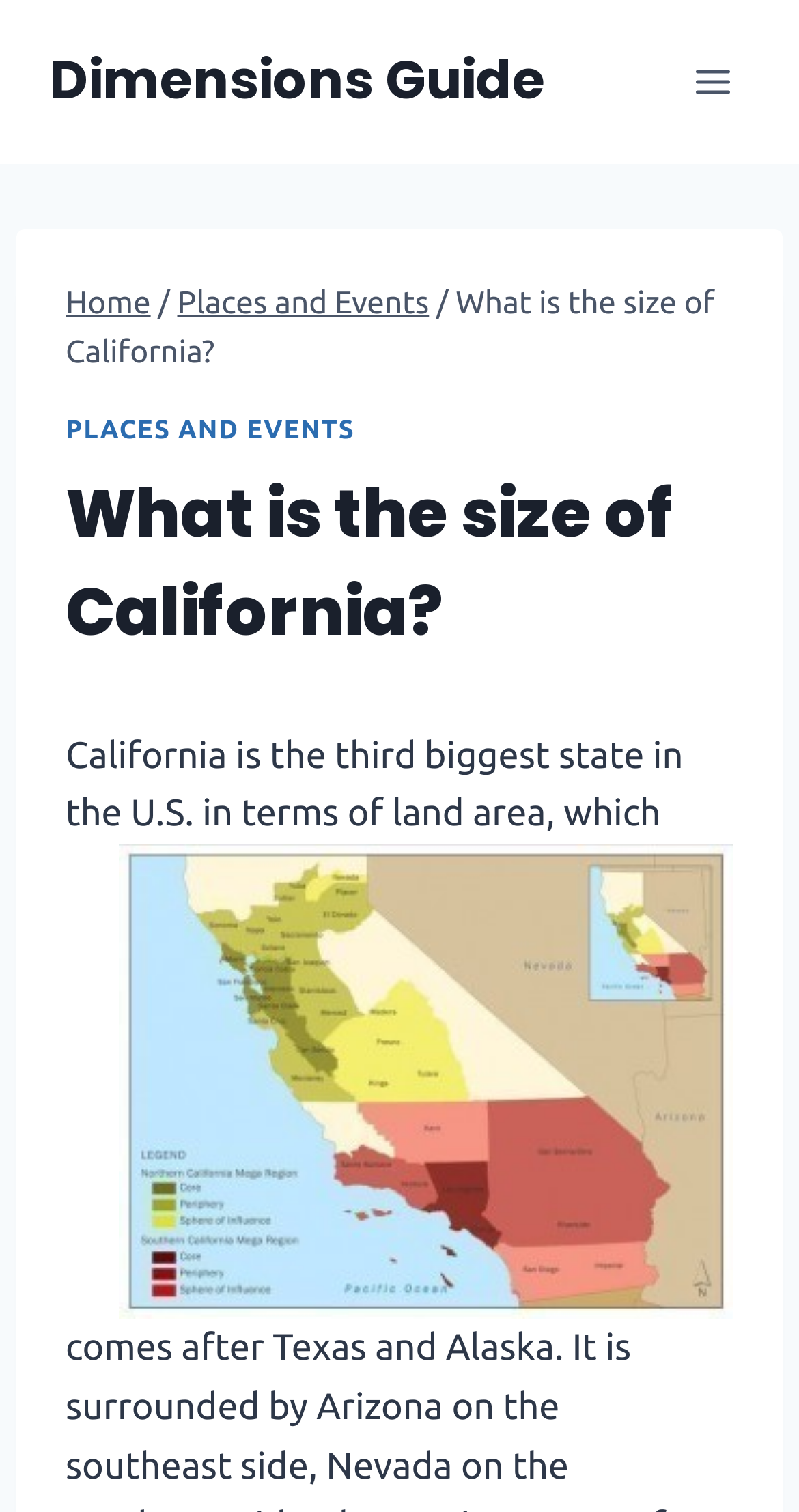How many links are present in the breadcrumbs navigation?
Answer the question in a detailed and comprehensive manner.

The breadcrumbs navigation contains three links: 'Home', 'Places and Events', and 'What is the size of California?'.